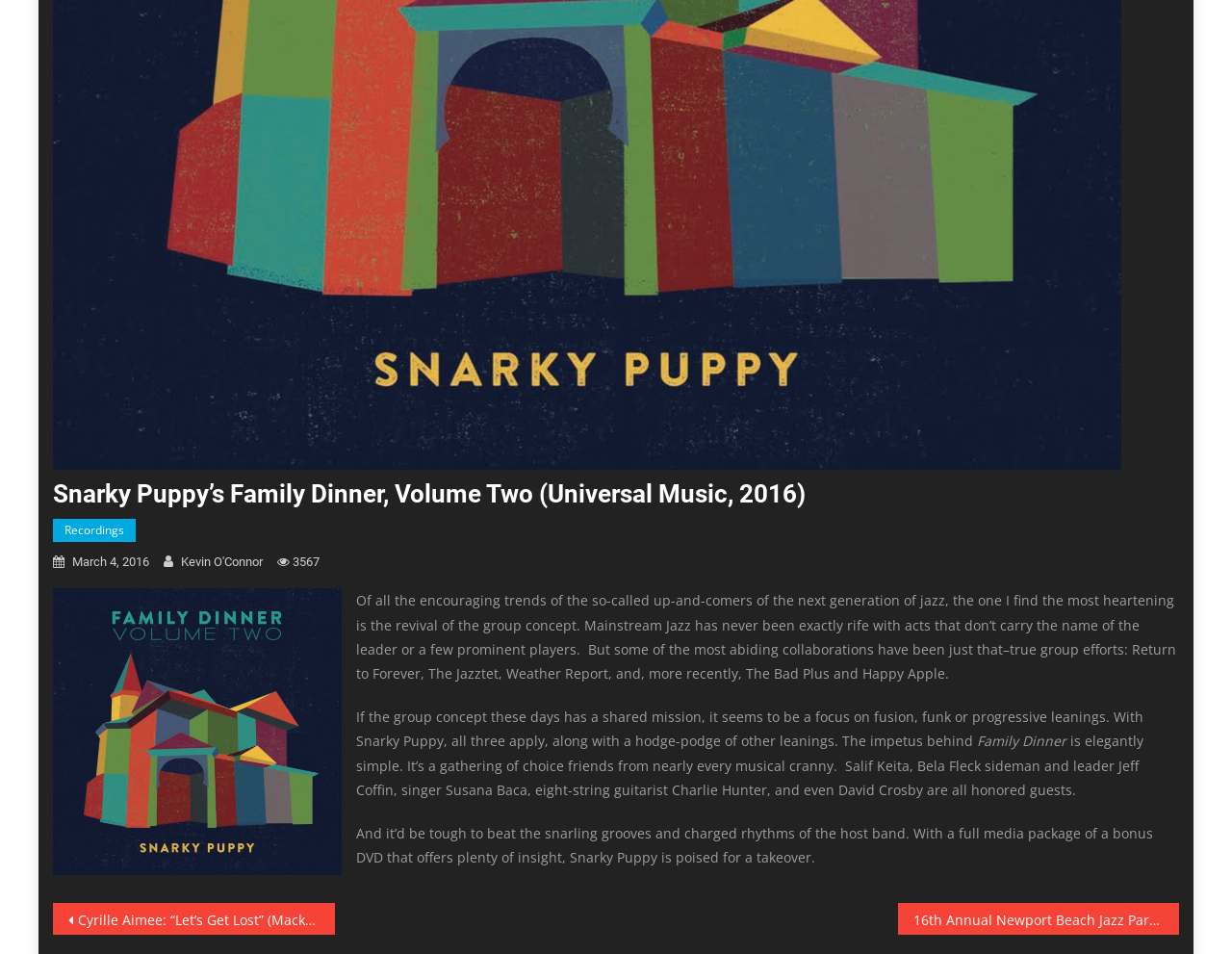How many paragraphs of text are on the webpage?
Examine the image and provide an in-depth answer to the question.

The webpage contains four paragraphs of text, which are located within the static text elements with IDs '180', '181', '184', and '185'. These elements contain the main text content of the webpage.